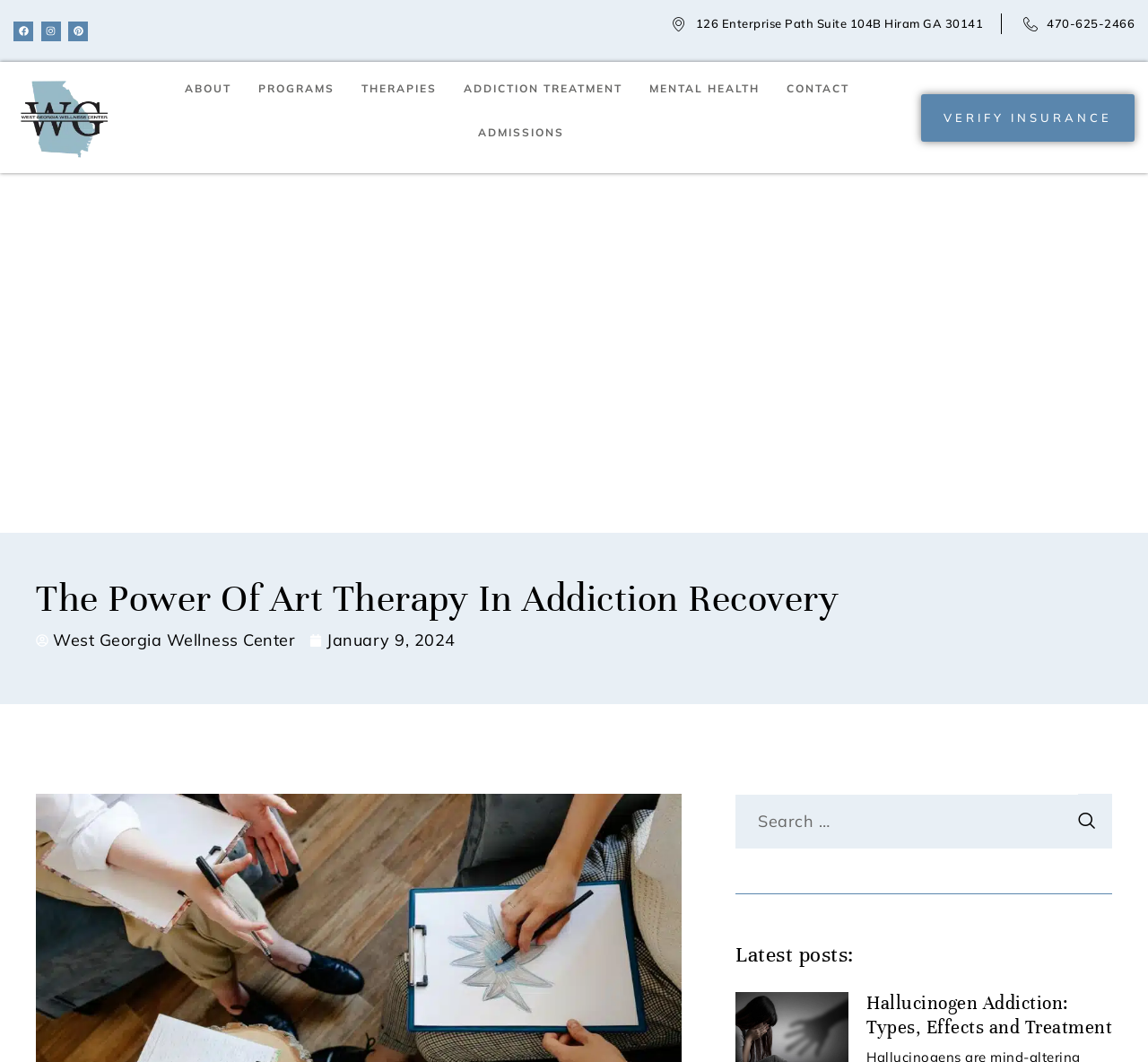Predict the bounding box coordinates of the area that should be clicked to accomplish the following instruction: "Visit Facebook page". The bounding box coordinates should consist of four float numbers between 0 and 1, i.e., [left, top, right, bottom].

[0.012, 0.02, 0.029, 0.038]